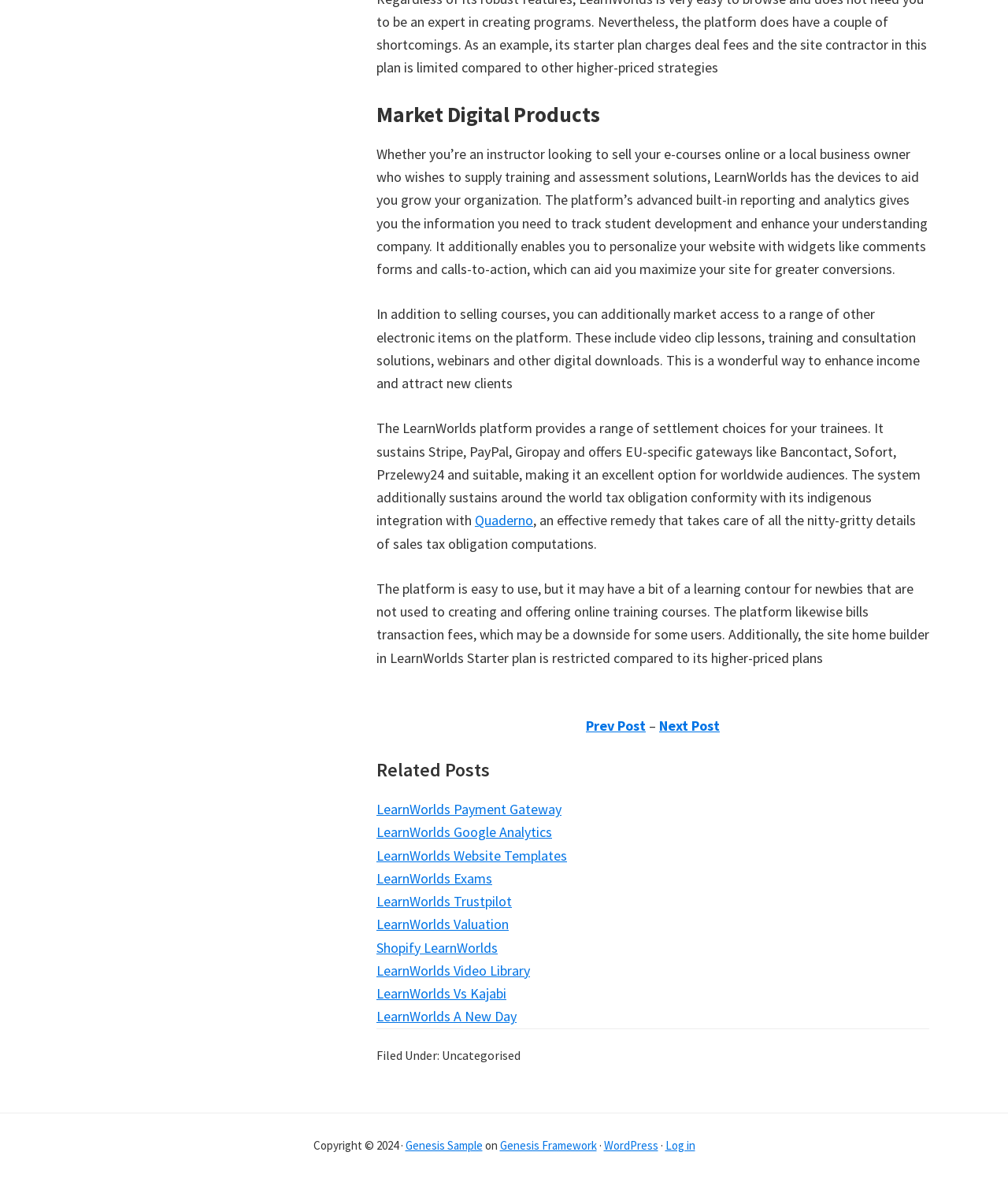Respond with a single word or phrase for the following question: 
What is the category of the post?

Uncategorised